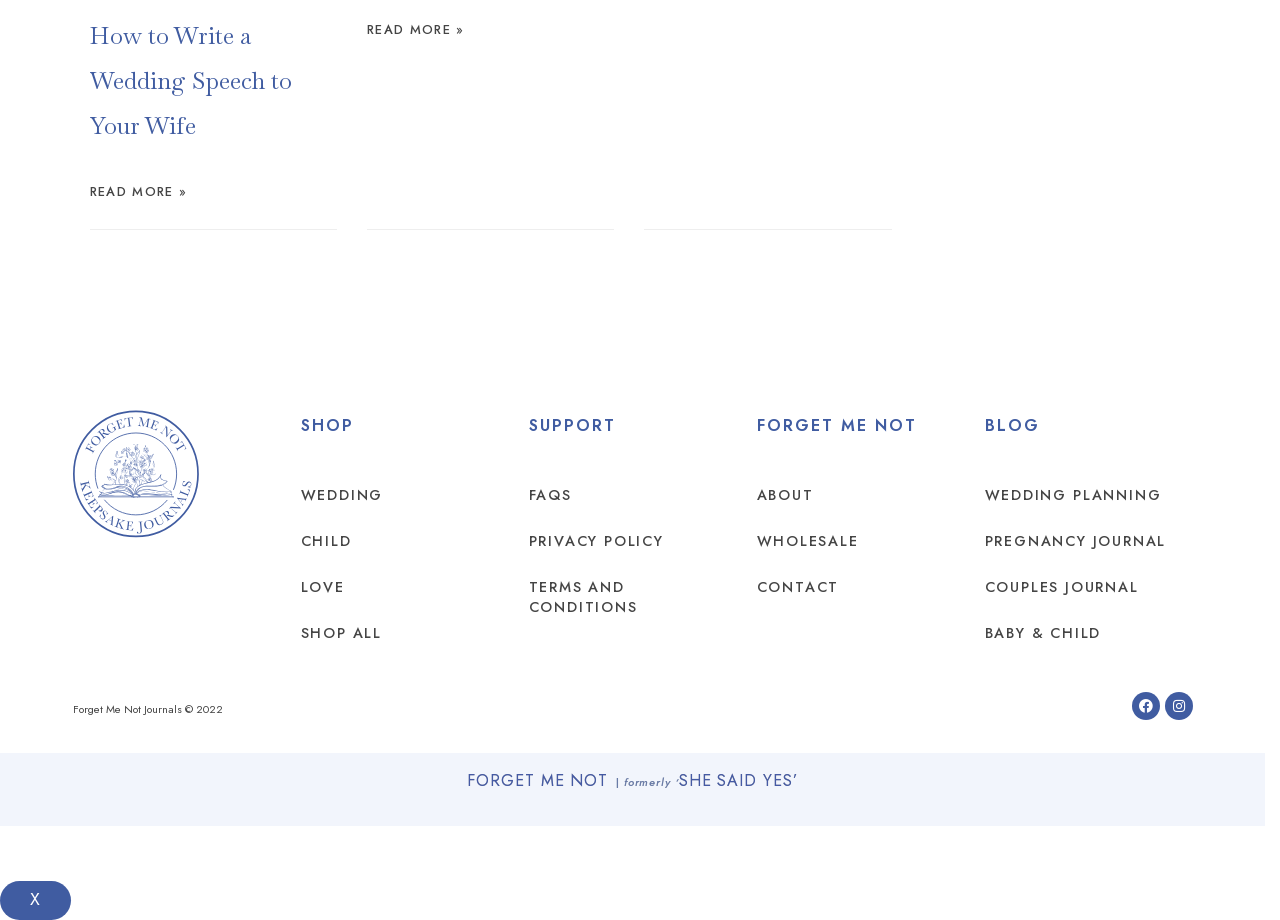Can you look at the image and give a comprehensive answer to the question:
What is the title of the first article on the page?

I found the first article on the page by looking at the top section, where it says 'How to Write a Wedding Speech to Your Wife' in a heading element. This suggests that this is the title of the first article on the page.